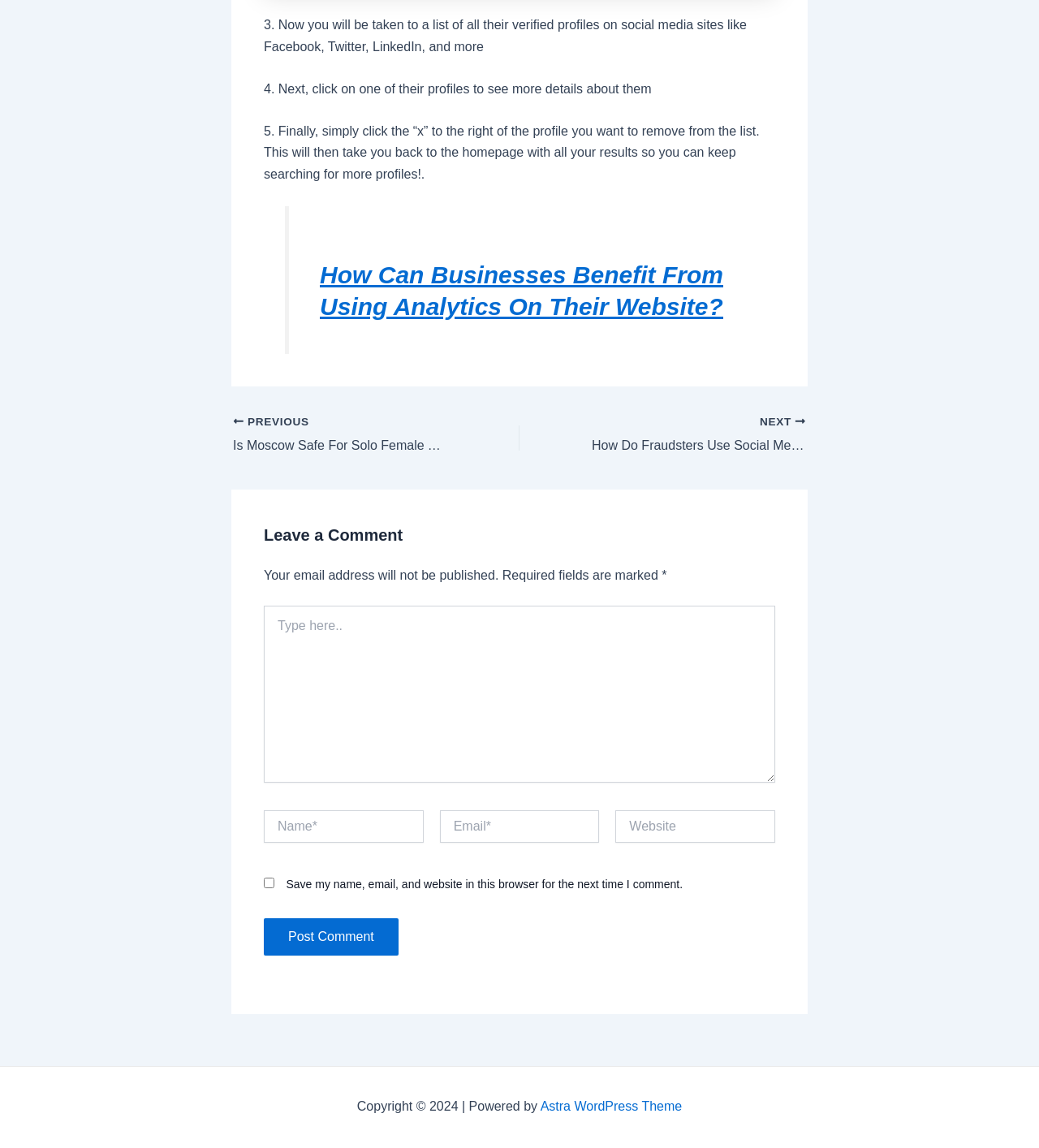Given the webpage screenshot and the description, determine the bounding box coordinates (top-left x, top-left y, bottom-right x, bottom-right y) that define the location of the UI element matching this description: name="submit" value="Post Comment"

[0.254, 0.8, 0.383, 0.832]